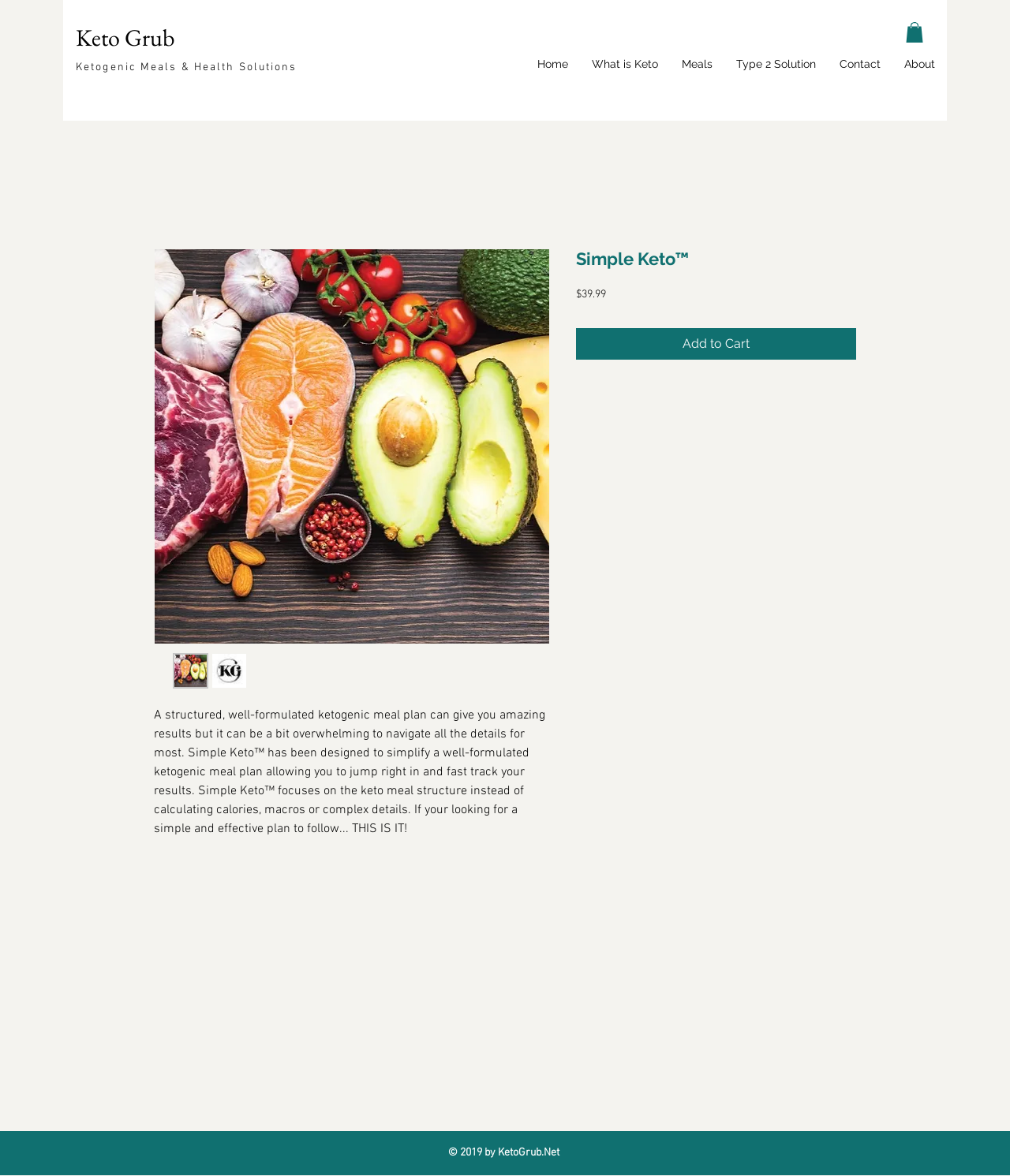Please locate the bounding box coordinates of the element that should be clicked to complete the given instruction: "Click the 'Thumbnail: Simple Keto™' button".

[0.171, 0.555, 0.206, 0.585]